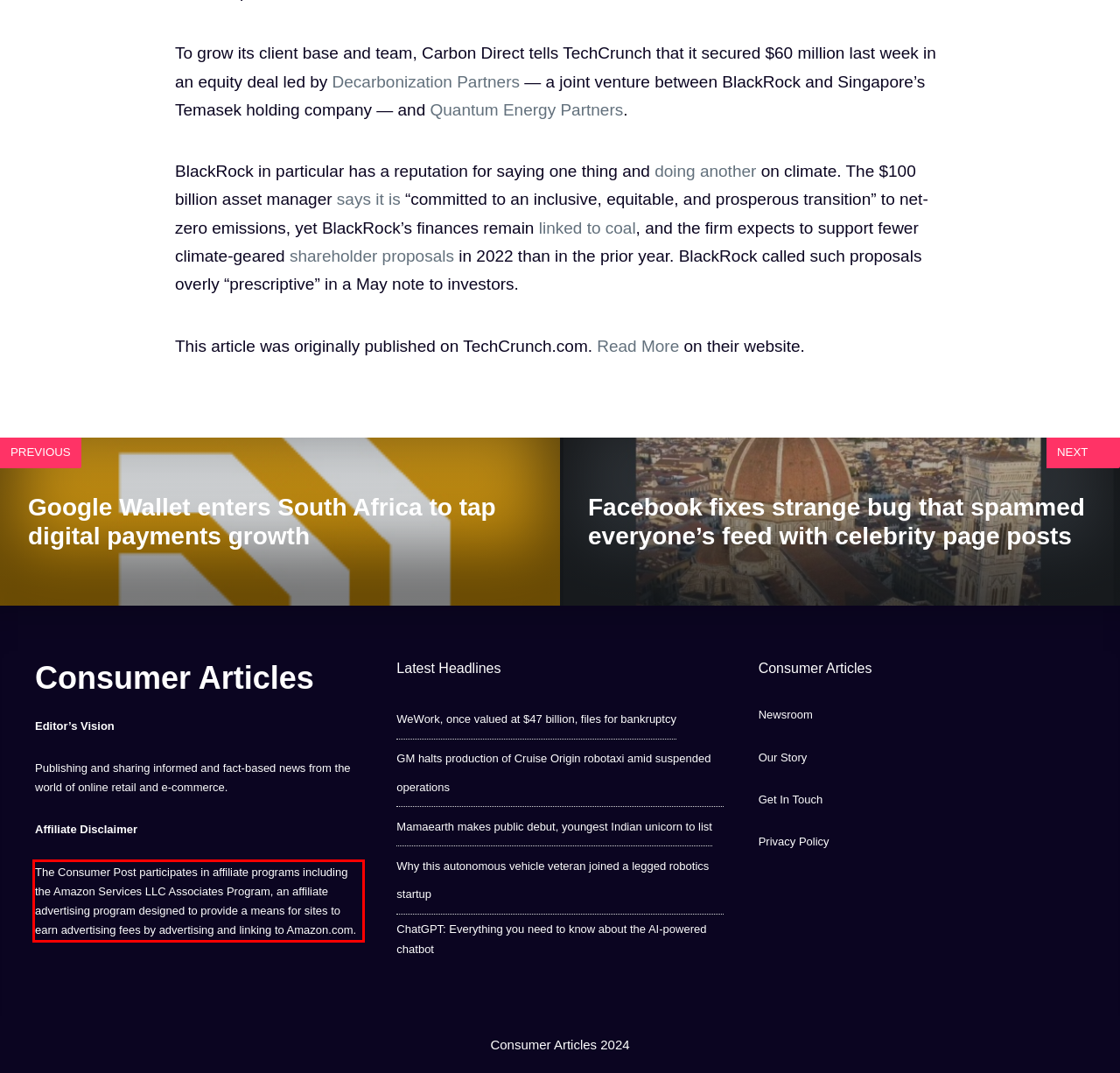Perform OCR on the text inside the red-bordered box in the provided screenshot and output the content.

The Consumer Post participates in affiliate programs including the Amazon Services LLC Associates Program, an affiliate advertising program designed to provide a means for sites to earn advertising fees by advertising and linking to Amazon.com.